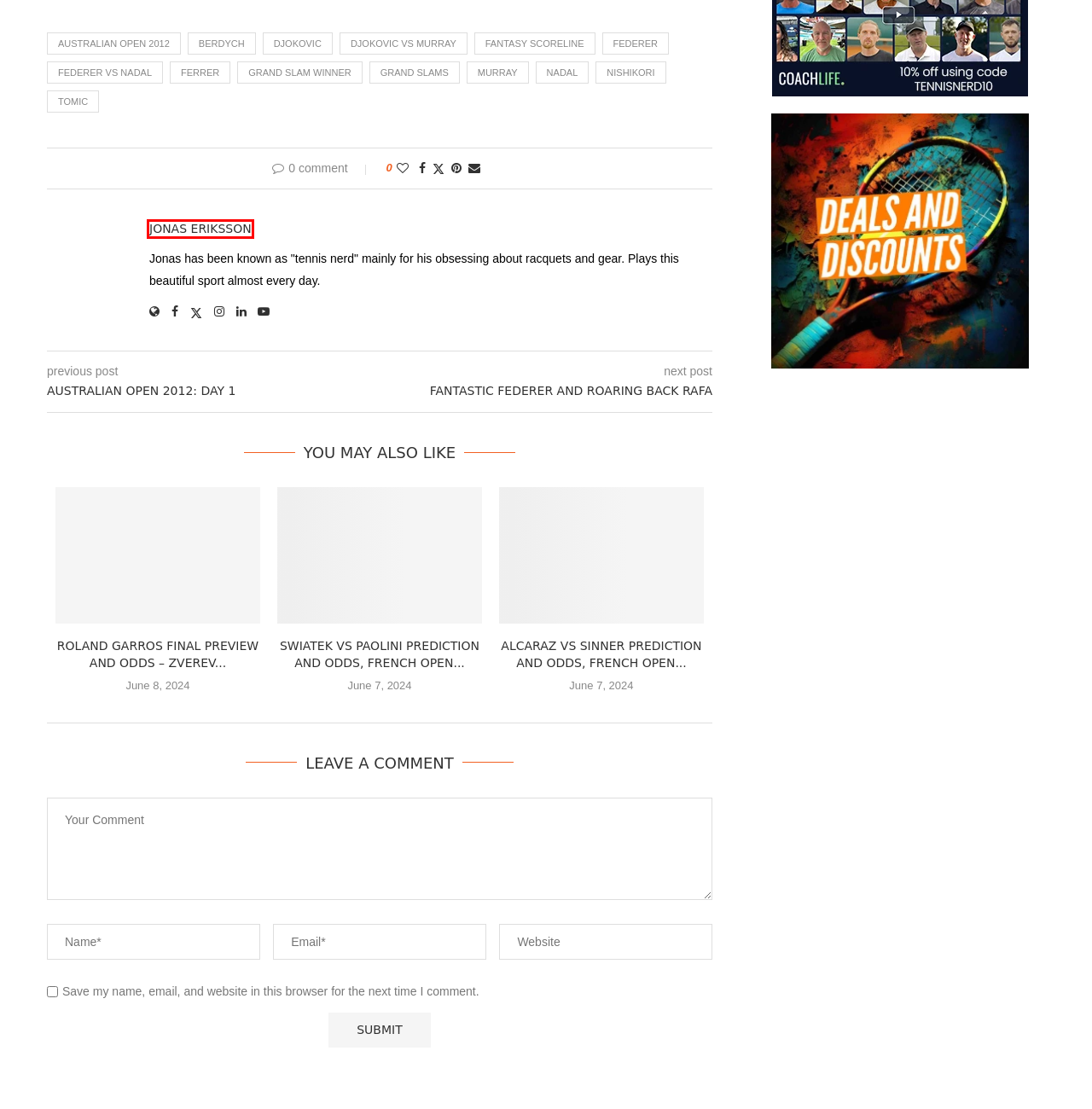Look at the screenshot of a webpage where a red bounding box surrounds a UI element. Your task is to select the best-matching webpage description for the new webpage after you click the element within the bounding box. The available options are:
A. Australian Open 2012 Archives - Tennisnerd.net
B. ferrer Archives - Tennisnerd.net
C. Australian Open 2012: Day 1 - Tennisnerd.net
D. Jonas Eriksson, Author at Tennisnerd.net
E. nadal Archives - Tennisnerd.net
F. djokovic Archives - Tennisnerd.net
G. Alcaraz vs Sinner Prediction and Odds, French Open Men’s Semi-Final
H. Nishikori Archives - Tennisnerd.net

D